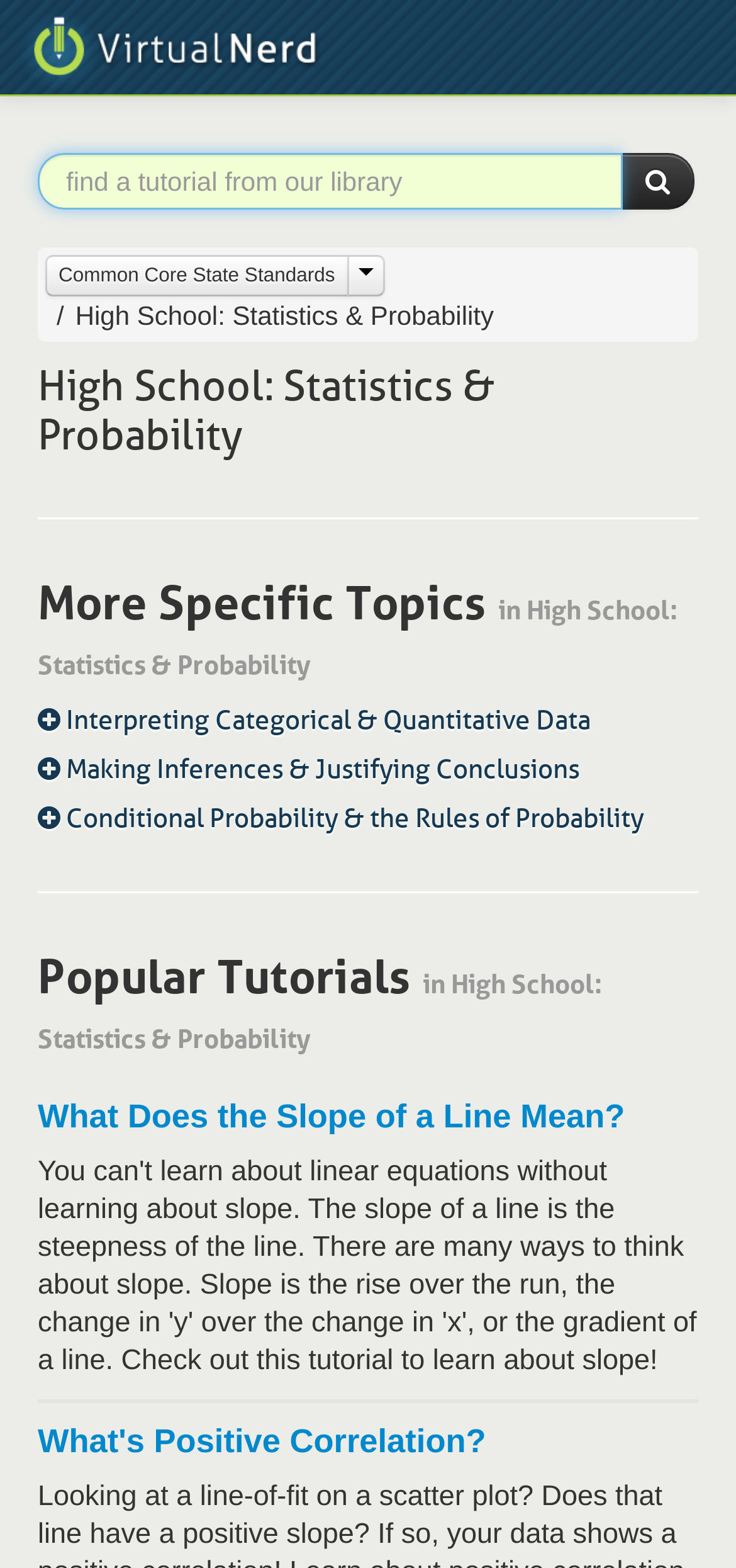Provide the text content of the webpage's main heading.

High School: Statistics & Probability